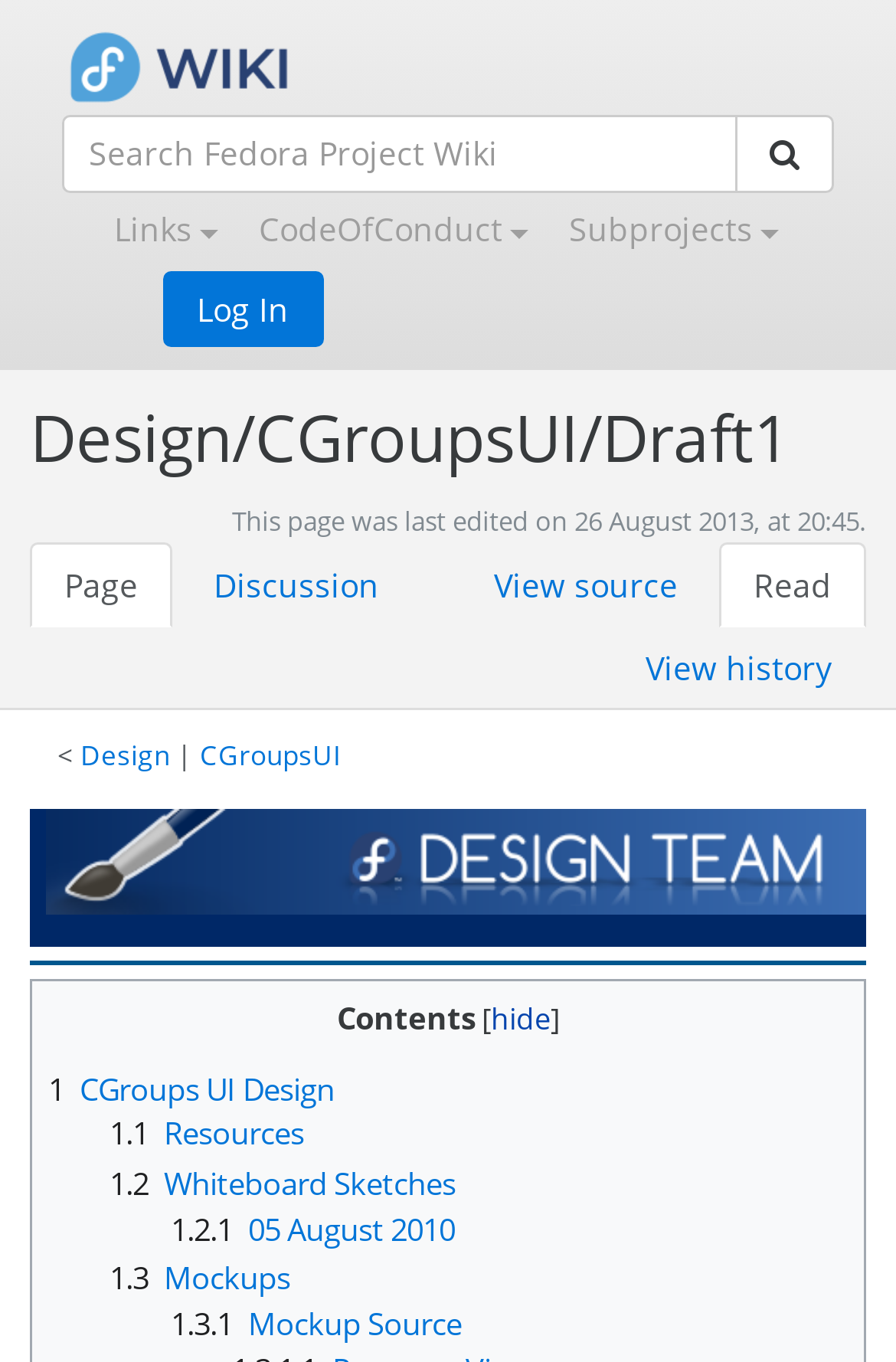Highlight the bounding box coordinates of the element that should be clicked to carry out the following instruction: "View the CGroups UI Design contents". The coordinates must be given as four float numbers ranging from 0 to 1, i.e., [left, top, right, bottom].

[0.054, 0.784, 0.374, 0.814]